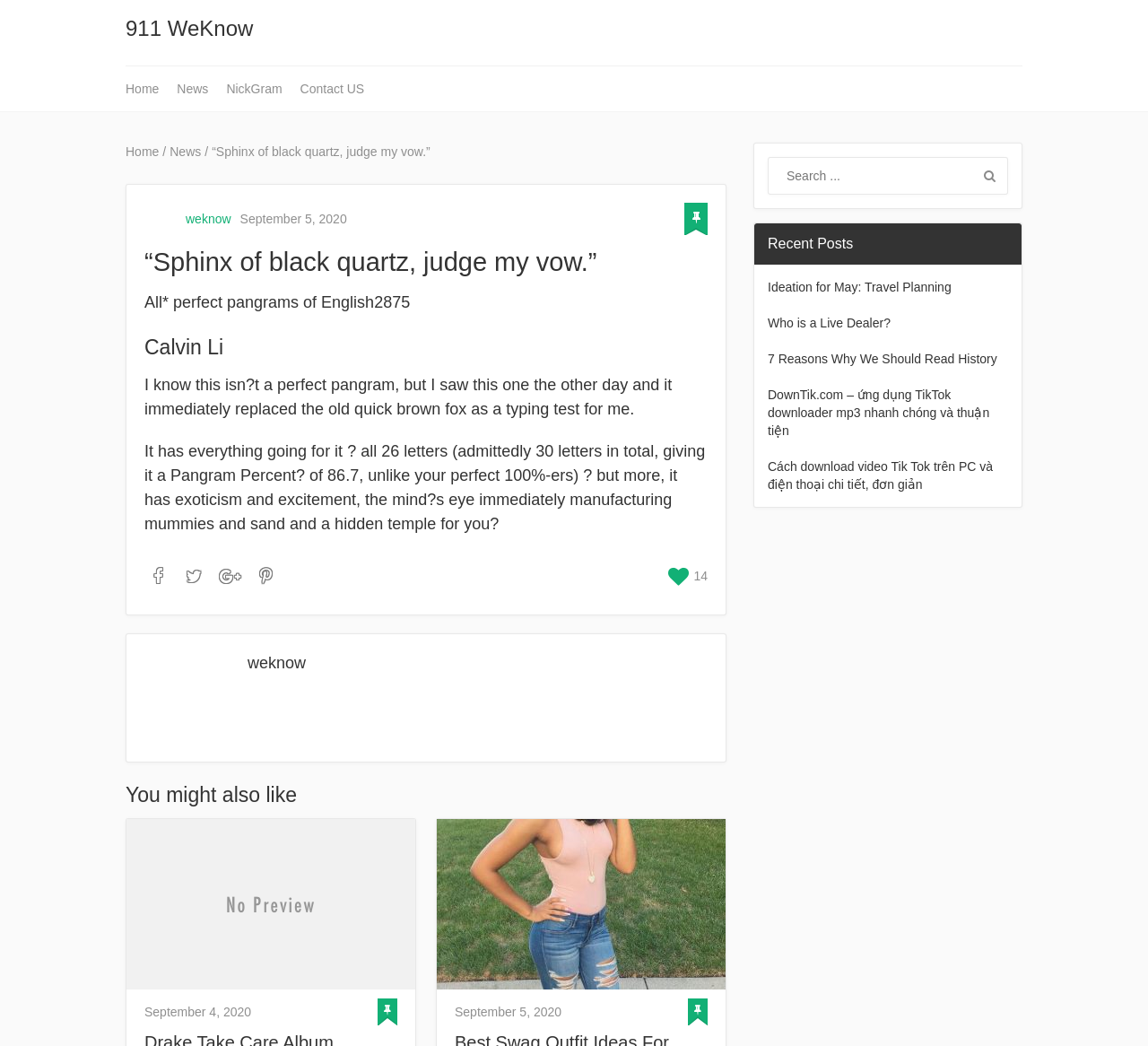Write a detailed summary of the webpage, including text, images, and layout.

This webpage appears to be a blog or article page with a focus on language and writing. At the top, there is a heading that reads "911 WeKnow" and a navigation menu with links to "Home", "News", "NickGram", and "Contact US". Below the navigation menu, there is a prominent heading that reads "“Sphinx of black quartz, judge my vow.”" followed by a link to "weknow" and a date "September 5, 2020".

The main content of the page is a article or blog post that discusses perfect pangrams of English, with a specific example given. The text is divided into several paragraphs, with the first paragraph introducing the topic and the subsequent paragraphs providing more details and explanations. There are also several links to social media platforms or other websites, represented by icons.

To the right of the main content, there is a sidebar with a search box and a button, as well as a heading that reads "Recent Posts" followed by a list of links to other articles or blog posts. These links have titles such as "Ideation for May: Travel Planning", "Who is a Live Dealer?", and "7 Reasons Why We Should Read History".

At the bottom of the page, there is a section with a heading that reads "You might also like", which contains links to other articles or blog posts, including "Drake Take Care Album Download Full# zip" and "Best Swag Outfit Ideas For Black Girls — Stylevore". These links are accompanied by images and dates.